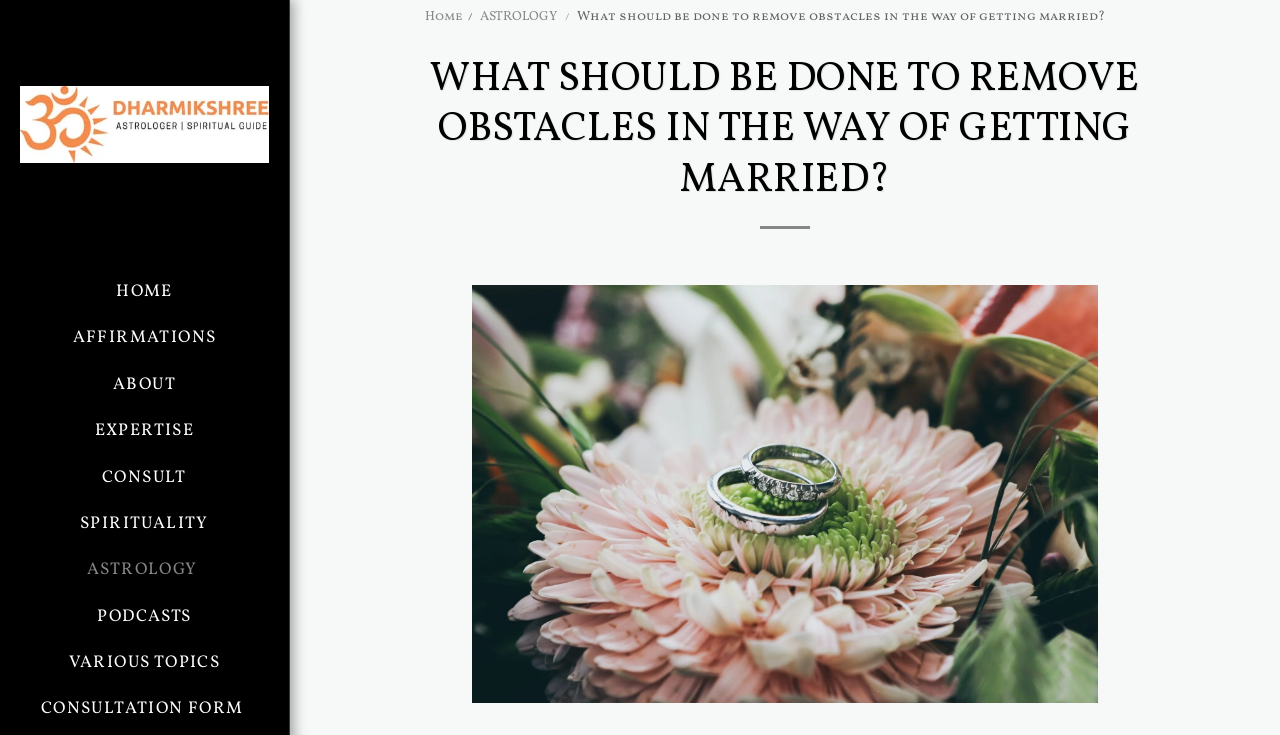Provide your answer to the question using just one word or phrase: What is the main topic of this webpage?

Getting married